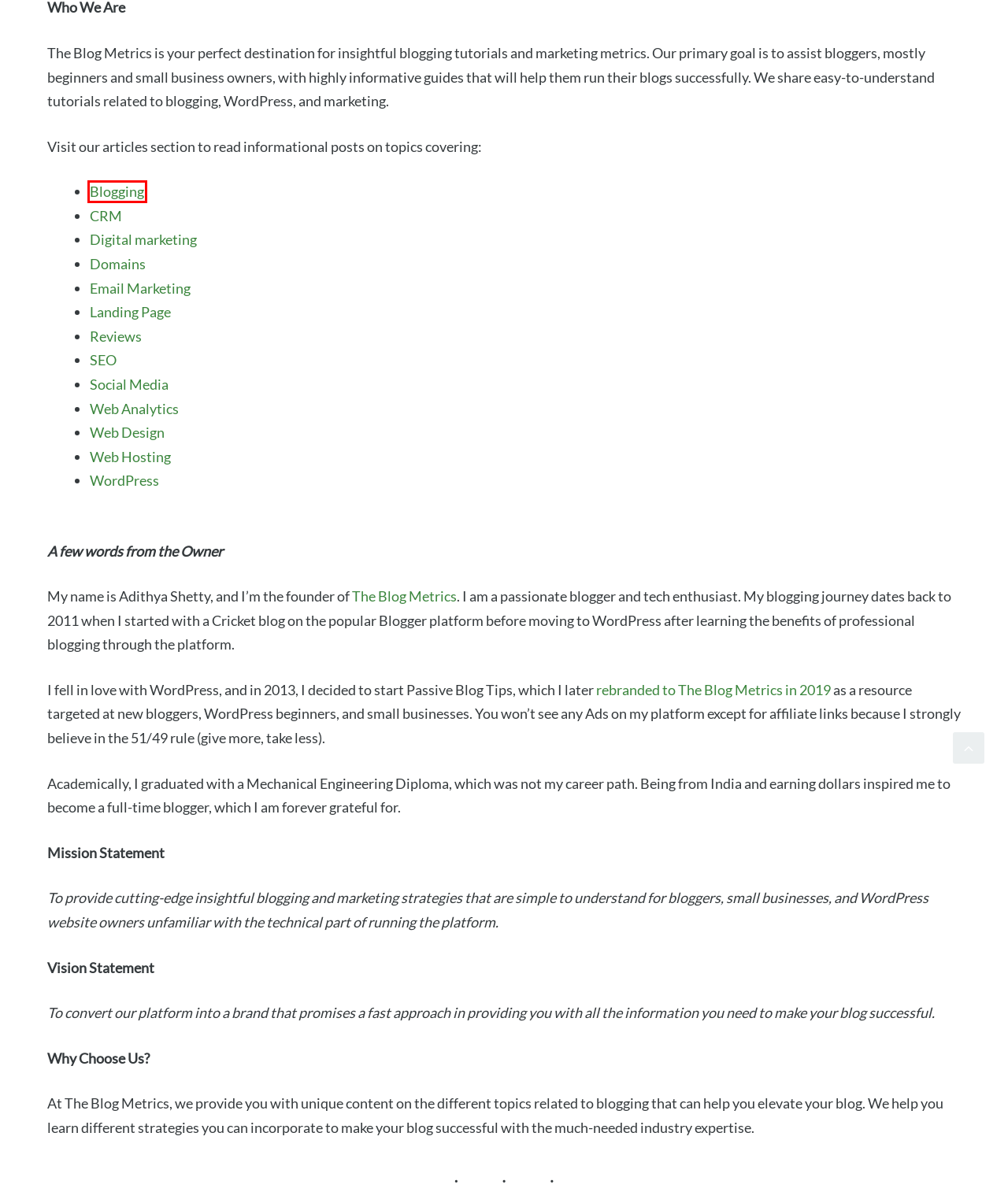Observe the screenshot of a webpage with a red bounding box around an element. Identify the webpage description that best fits the new page after the element inside the bounding box is clicked. The candidates are:
A. Resources — The Blog Metrics
B. Social Media Archives — The Blog Metrics
C. GeneratePress - The perfect foundation for your WordPress website.
D. Landing Page Archives — The Blog Metrics
E. Blogging Archives — The Blog Metrics
F. Adithya Shetty, Author at Addicted 2 Success
G. Web Analytics Archives — The Blog Metrics
H. CRM Archives — The Blog Metrics

E